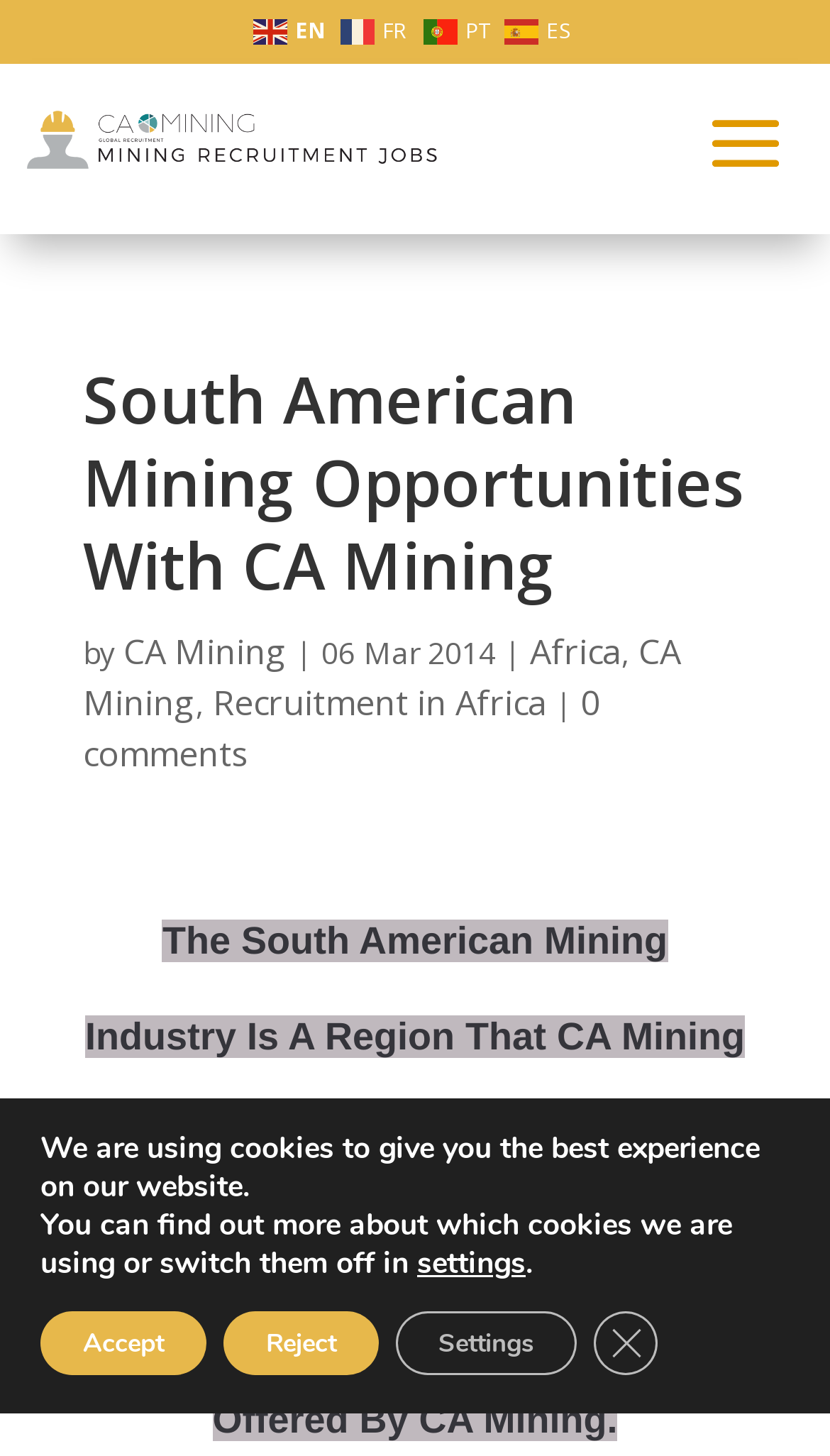Identify the bounding box coordinates of the area you need to click to perform the following instruction: "Explore Recruitment in Africa".

[0.256, 0.466, 0.659, 0.498]